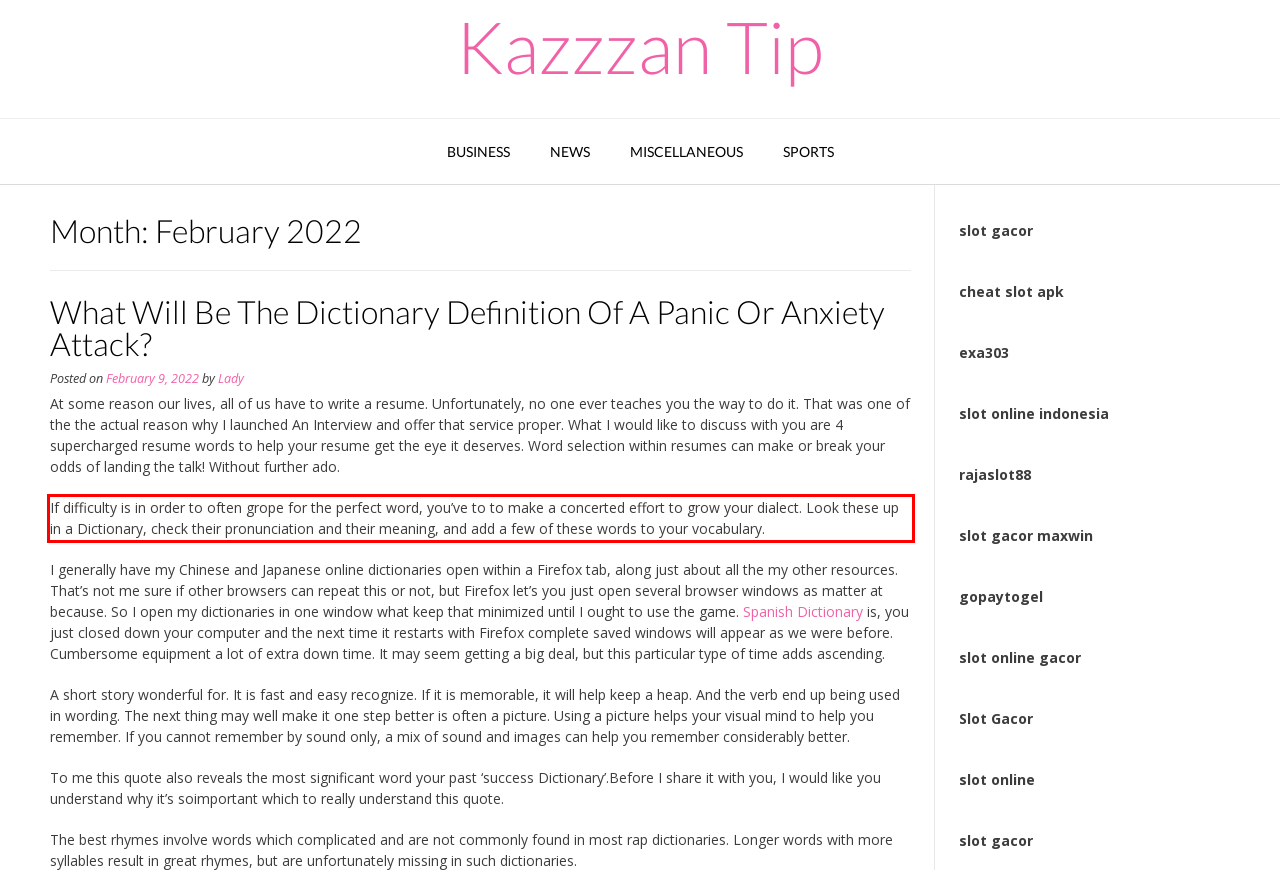You have a screenshot of a webpage with a red bounding box. Use OCR to generate the text contained within this red rectangle.

If difficulty is in order to often grope for the perfect word, you’ve to to make a concerted effort to grow your dialect. Look these up in a Dictionary, check their pronunciation and their meaning, and add a few of these words to your vocabulary.